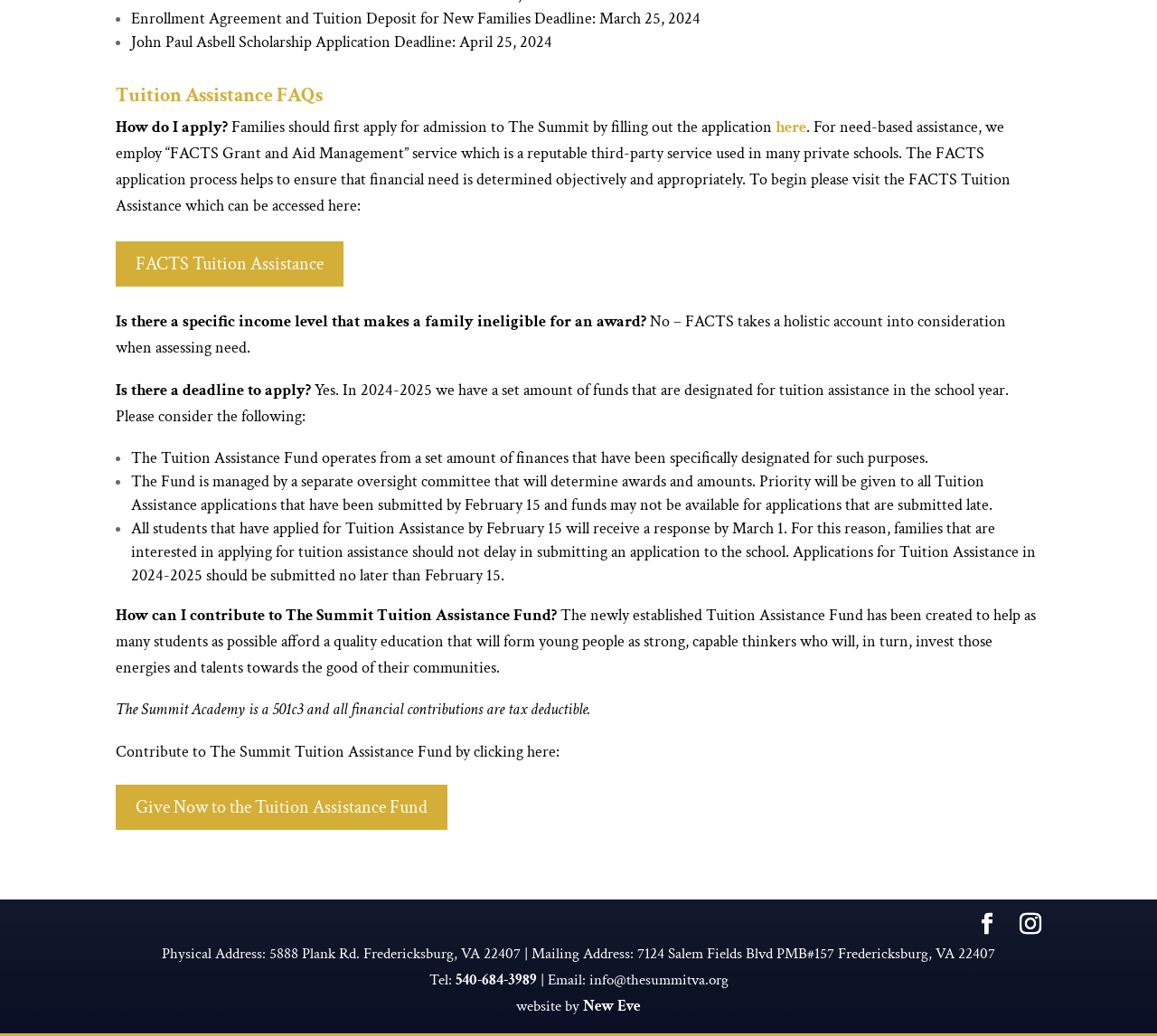Given the element description, predict the bounding box coordinates in the format (top-left x, top-left y, bottom-right x, bottom-right y), using floating point numbers between 0 and 1: FACTS Tuition Assistance

[0.1, 0.233, 0.297, 0.276]